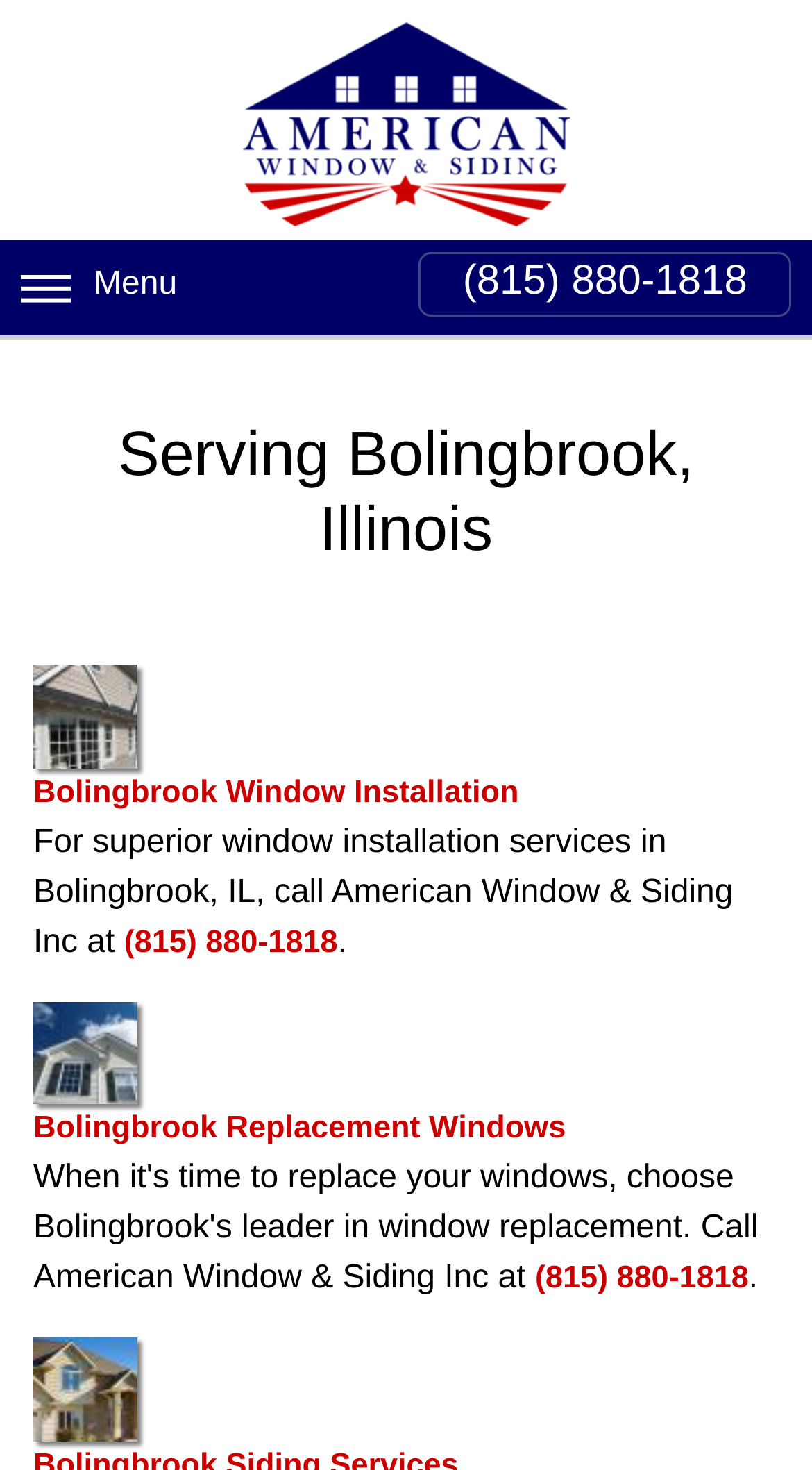Use a single word or phrase to answer the question: 
What is the phone number of American Window & Siding Inc?

(815) 880-1818